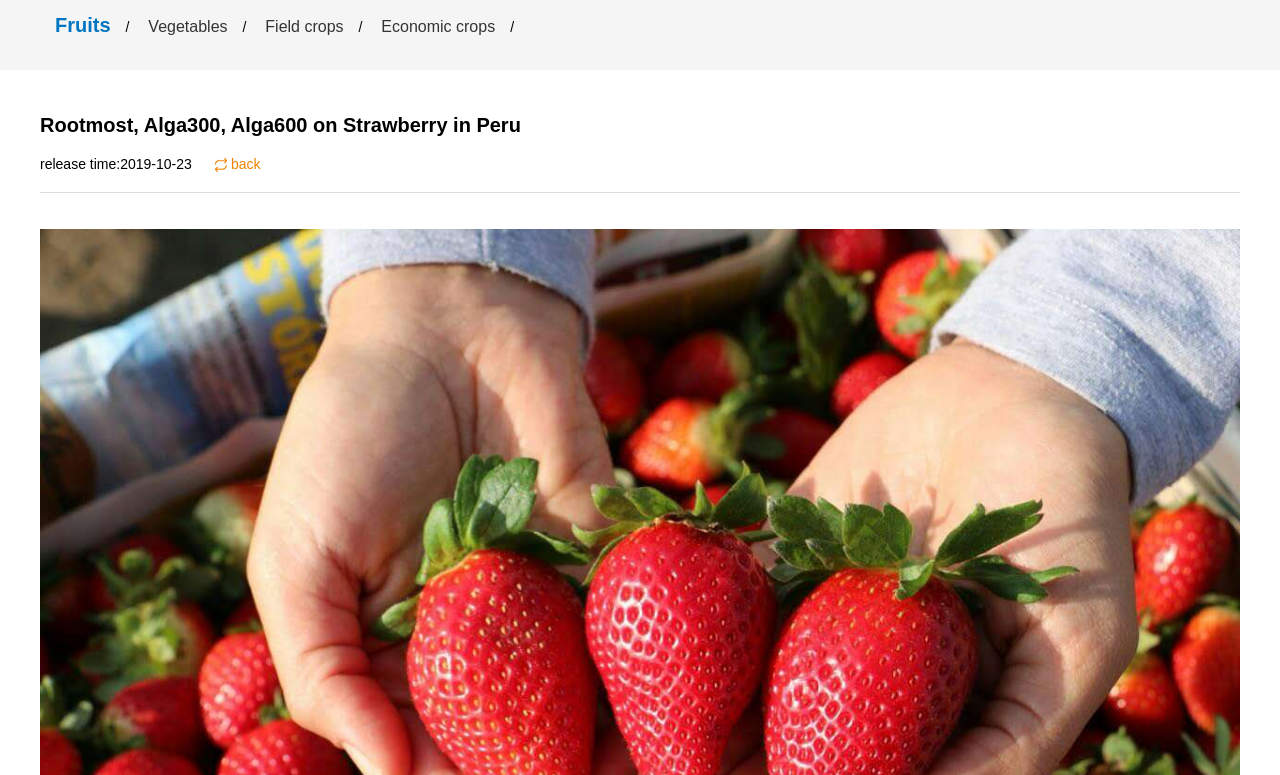Find the bounding box coordinates for the UI element whose description is: "Field crops". The coordinates should be four float numbers between 0 and 1, in the format [left, top, right, bottom].

[0.207, 0.023, 0.268, 0.045]